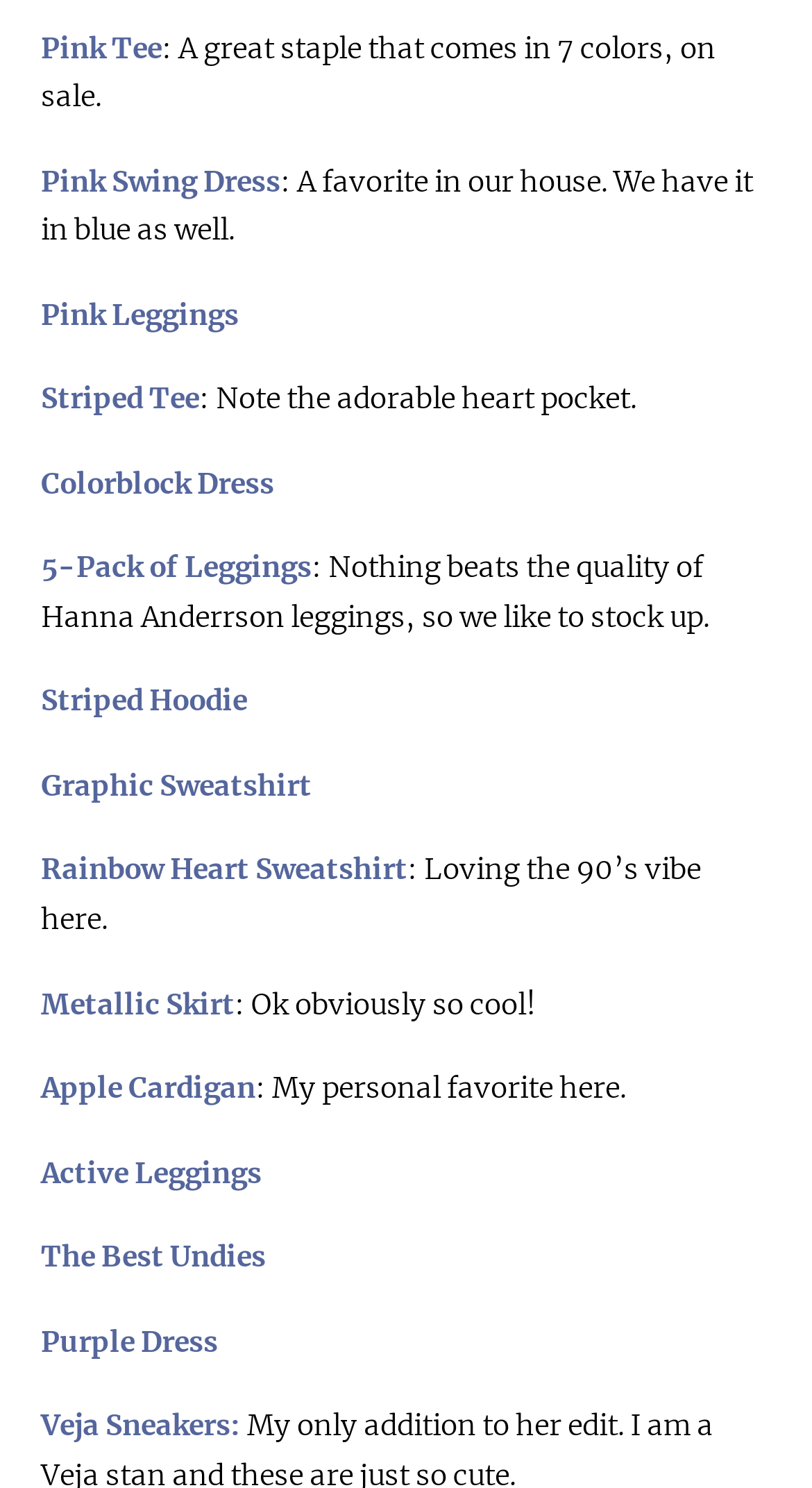How many clothing items are listed?
Relying on the image, give a concise answer in one word or a brief phrase.

19